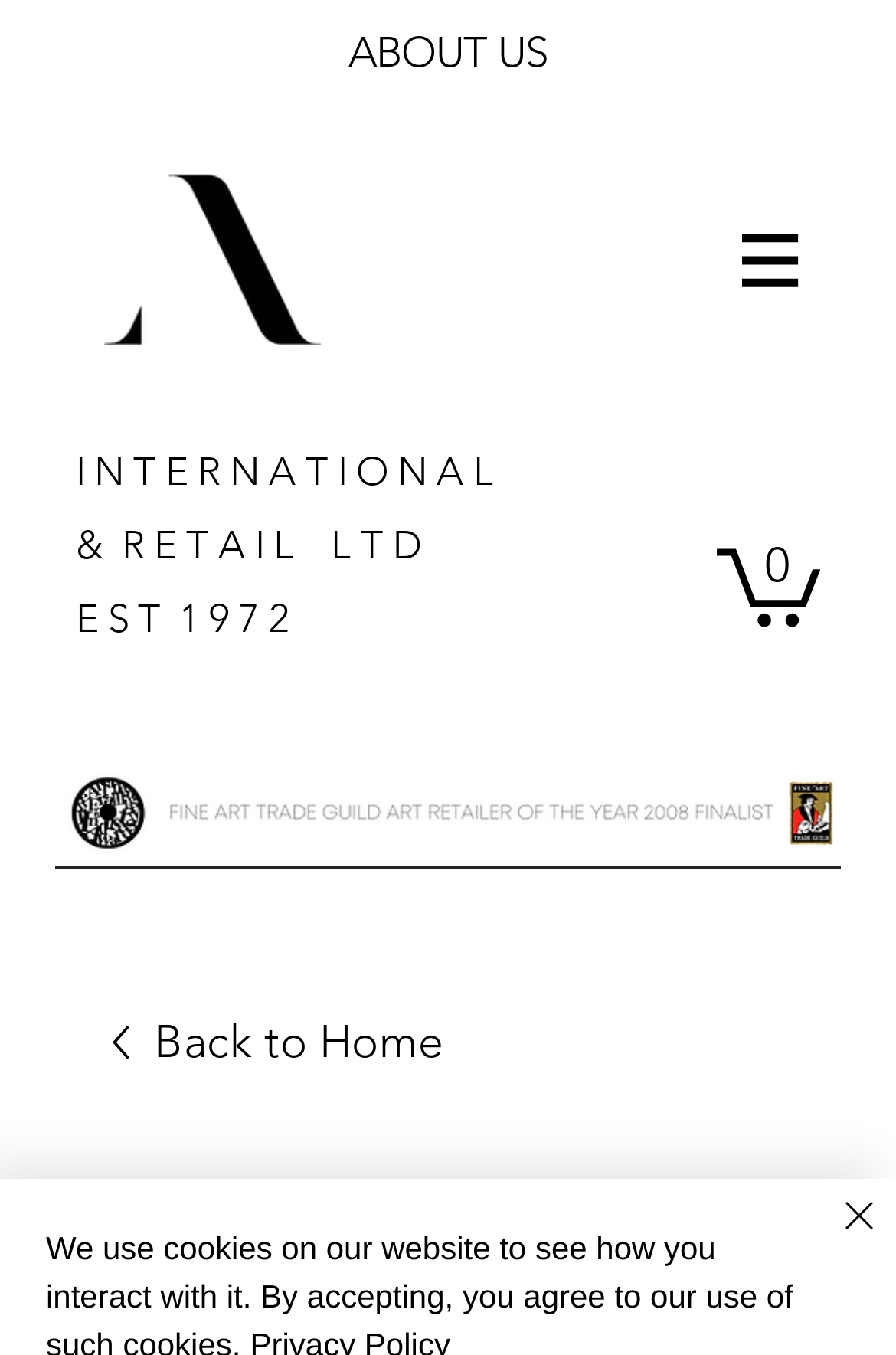Based on the image, provide a detailed response to the question:
What is the frame style of the artwork?

The frame style of the artwork can be determined from the meta description, which states 'Framed in Black gloss frame'.